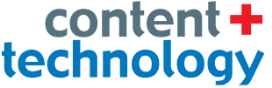What symbol is used to connect 'content' and 'technology'?
Provide an in-depth answer to the question, covering all aspects.

The design employs a vibrant red plus sign, leading into the word 'technology', which is rendered in a striking blue, emphasizing the relationship between these two elements.